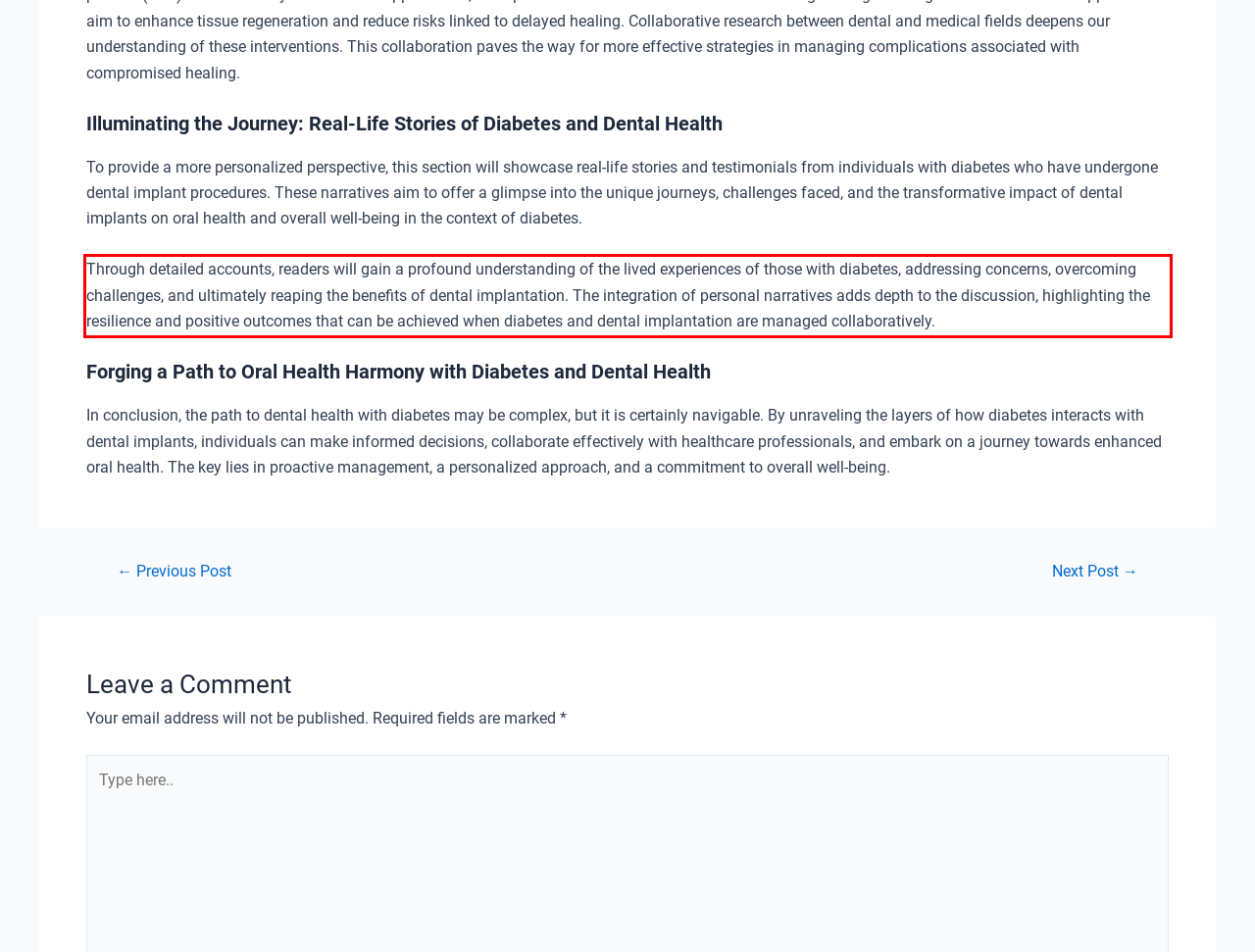Analyze the red bounding box in the provided webpage screenshot and generate the text content contained within.

Through detailed accounts, readers will gain a profound understanding of the lived experiences of those with diabetes, addressing concerns, overcoming challenges, and ultimately reaping the benefits of dental implantation. The integration of personal narratives adds depth to the discussion, highlighting the resilience and positive outcomes that can be achieved when diabetes and dental implantation are managed collaboratively.